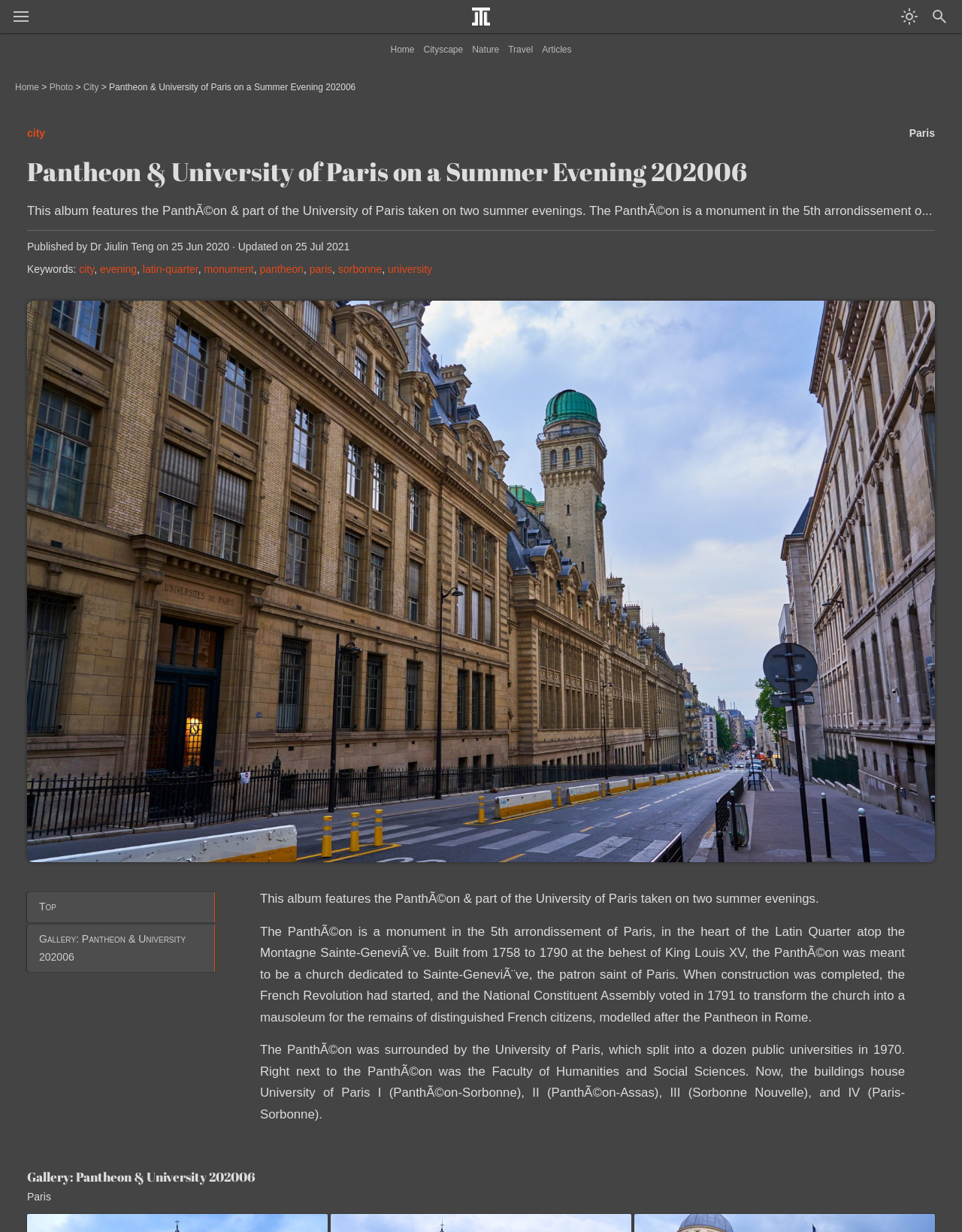Locate the coordinates of the bounding box for the clickable region that fulfills this instruction: "Share this on Facebook".

None